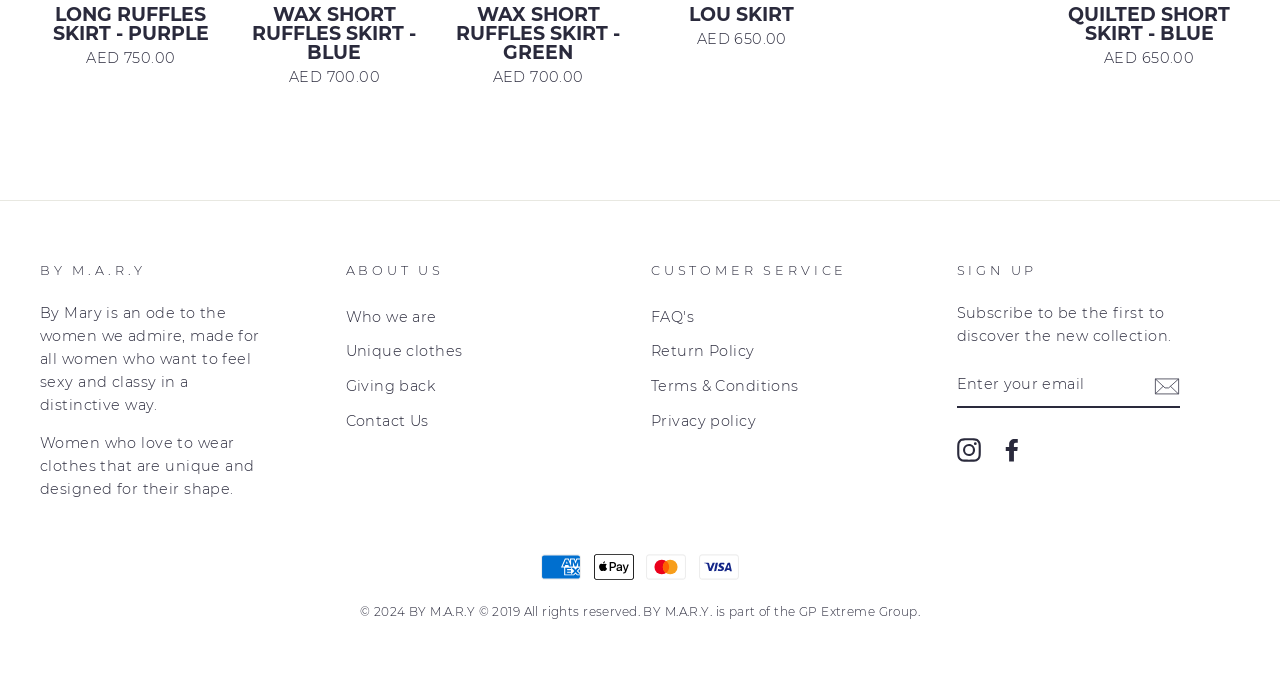Locate the bounding box coordinates of the element's region that should be clicked to carry out the following instruction: "Subscribe to newsletter". The coordinates need to be four float numbers between 0 and 1, i.e., [left, top, right, bottom].

[0.902, 0.54, 0.922, 0.58]